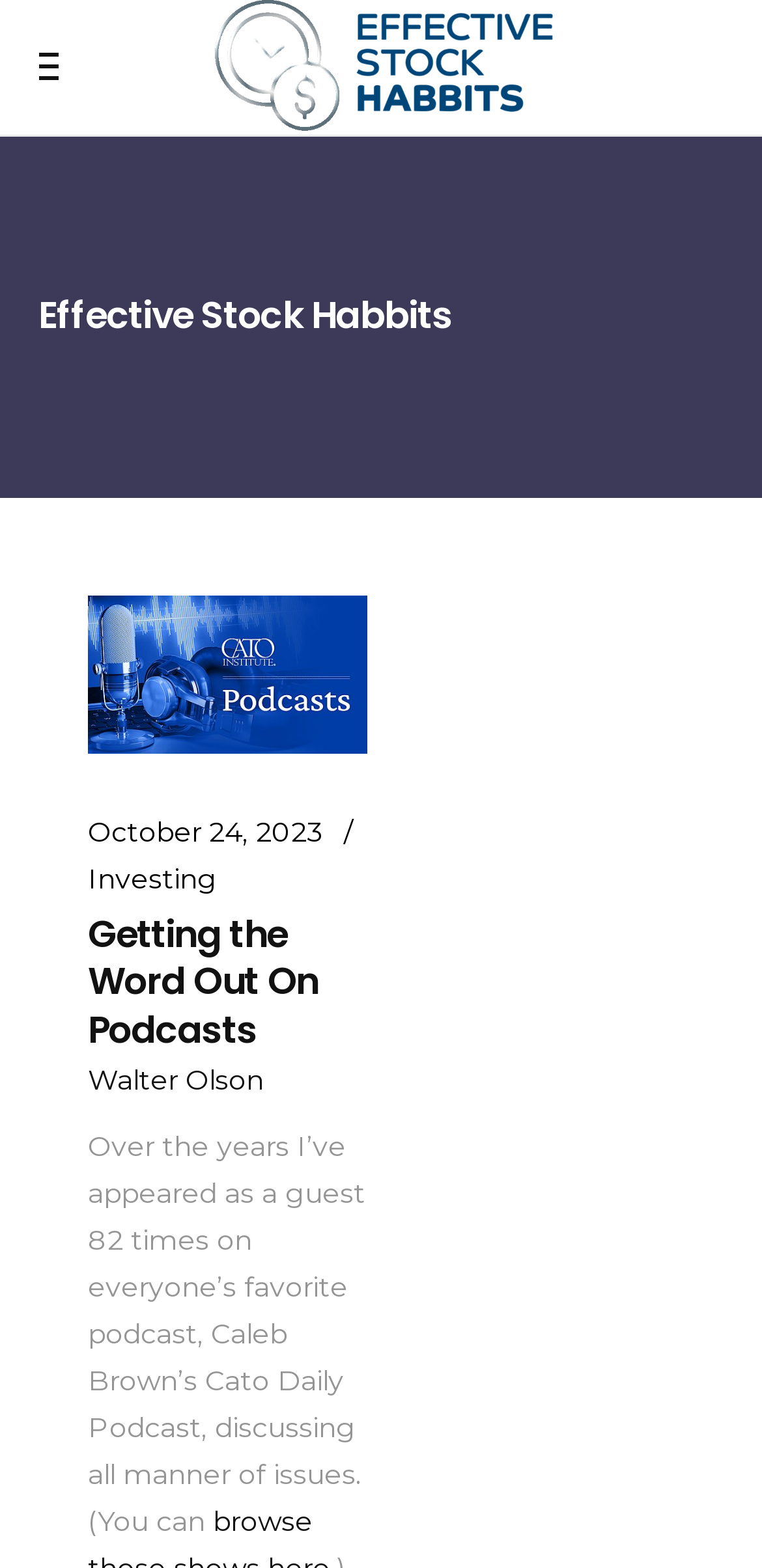Determine the bounding box coordinates for the UI element with the following description: "October 24, 2023". The coordinates should be four float numbers between 0 and 1, represented as [left, top, right, bottom].

[0.115, 0.519, 0.423, 0.541]